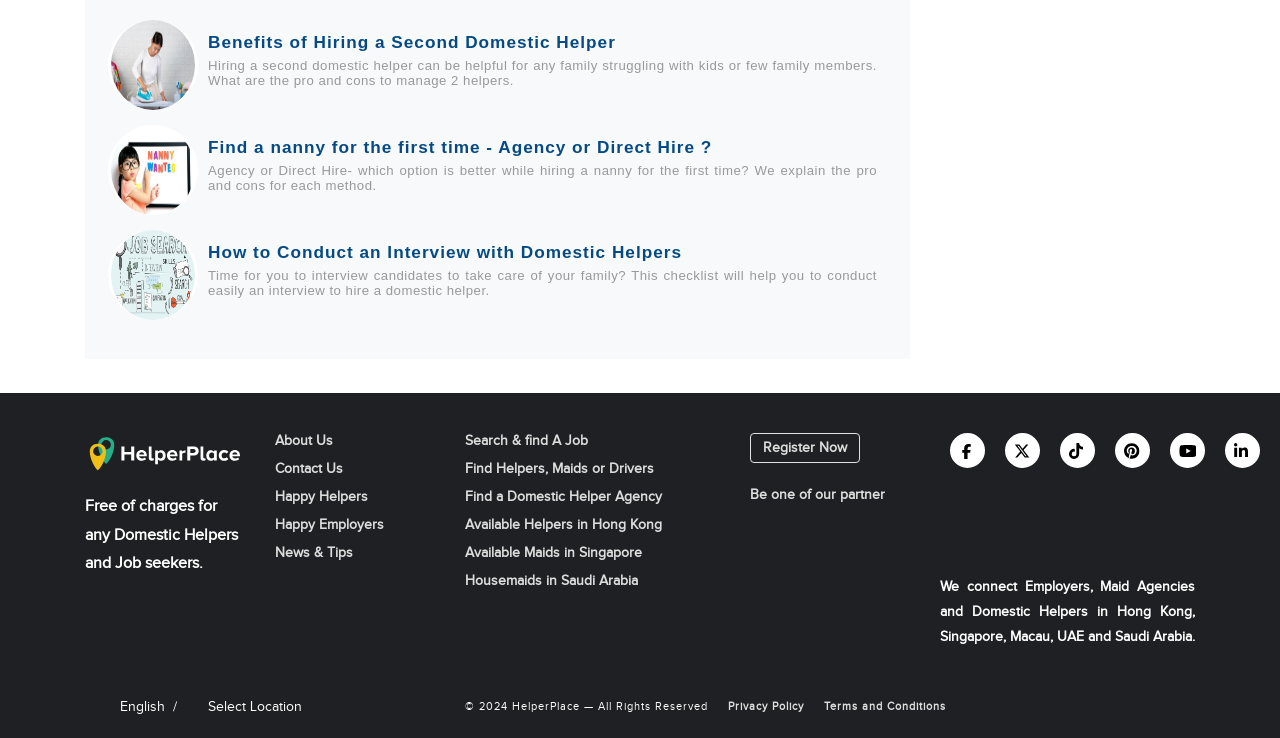What is the name of the logo displayed on the webpage?
From the details in the image, provide a complete and detailed answer to the question.

The logo displayed on the webpage is the Helperplace logo, which is likely the brand identity of the website. The logo is displayed prominently at the top of the webpage, suggesting that it is an important element of the website's design and branding.